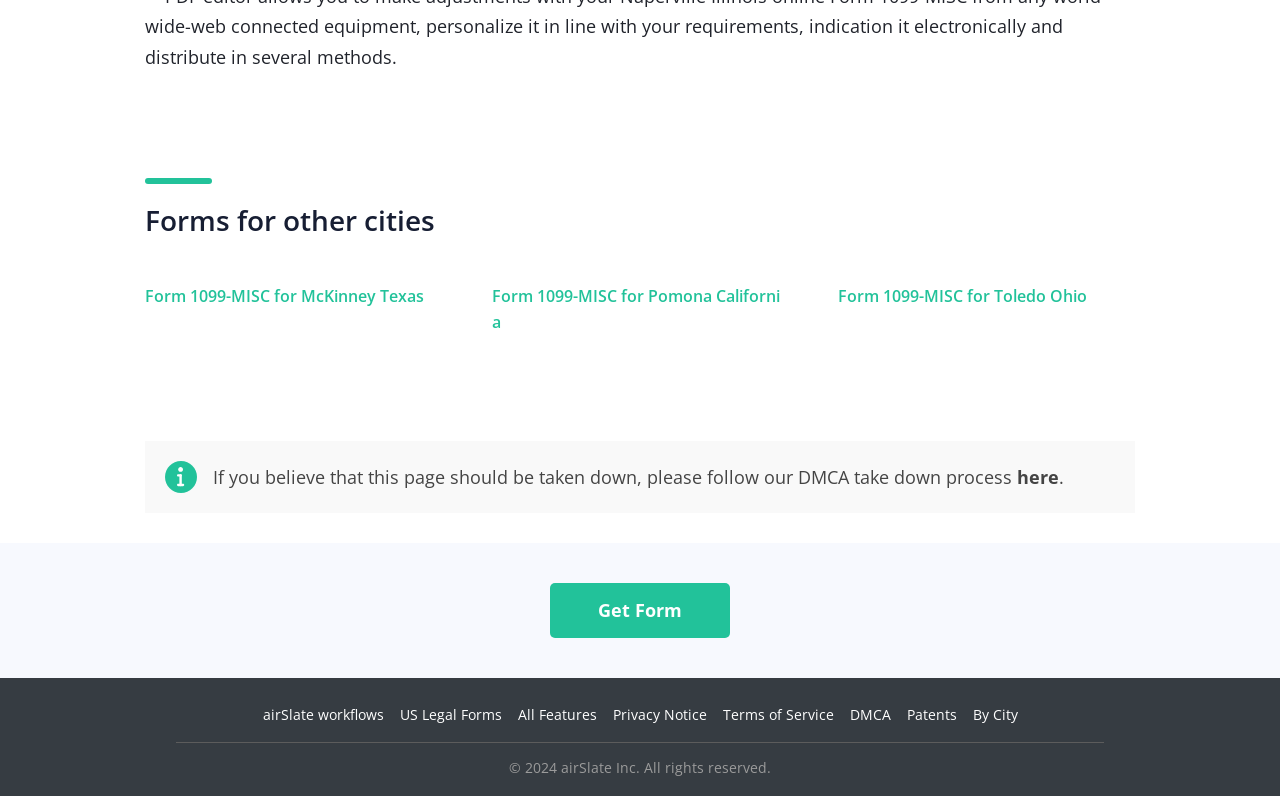Pinpoint the bounding box coordinates of the area that must be clicked to complete this instruction: "Click on the Get Form button".

[0.43, 0.753, 0.57, 0.781]